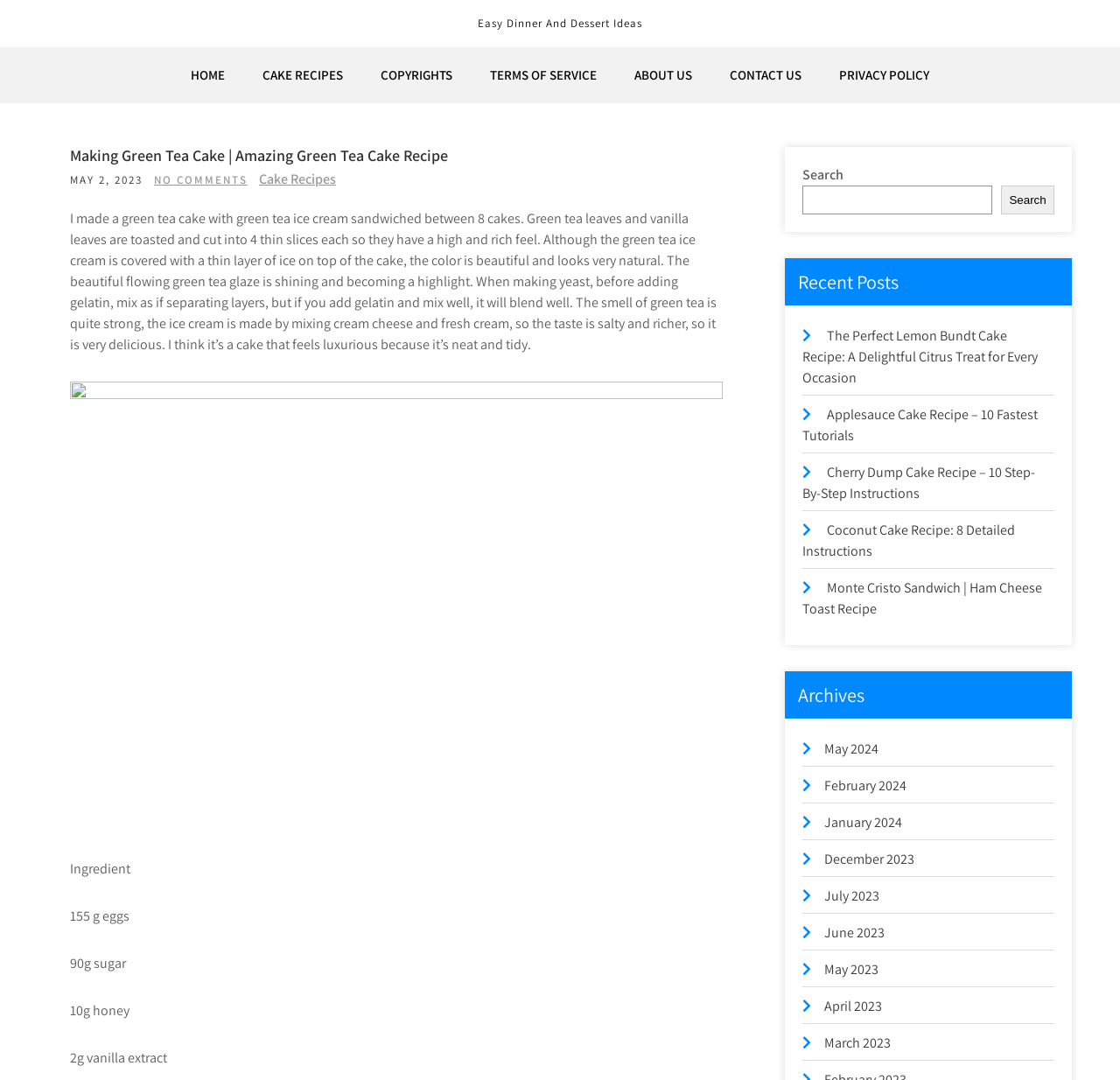Please find the bounding box coordinates of the clickable region needed to complete the following instruction: "Click the link to CAKE RECIPES". The bounding box coordinates must consist of four float numbers between 0 and 1, i.e., [left, top, right, bottom].

[0.219, 0.044, 0.322, 0.096]